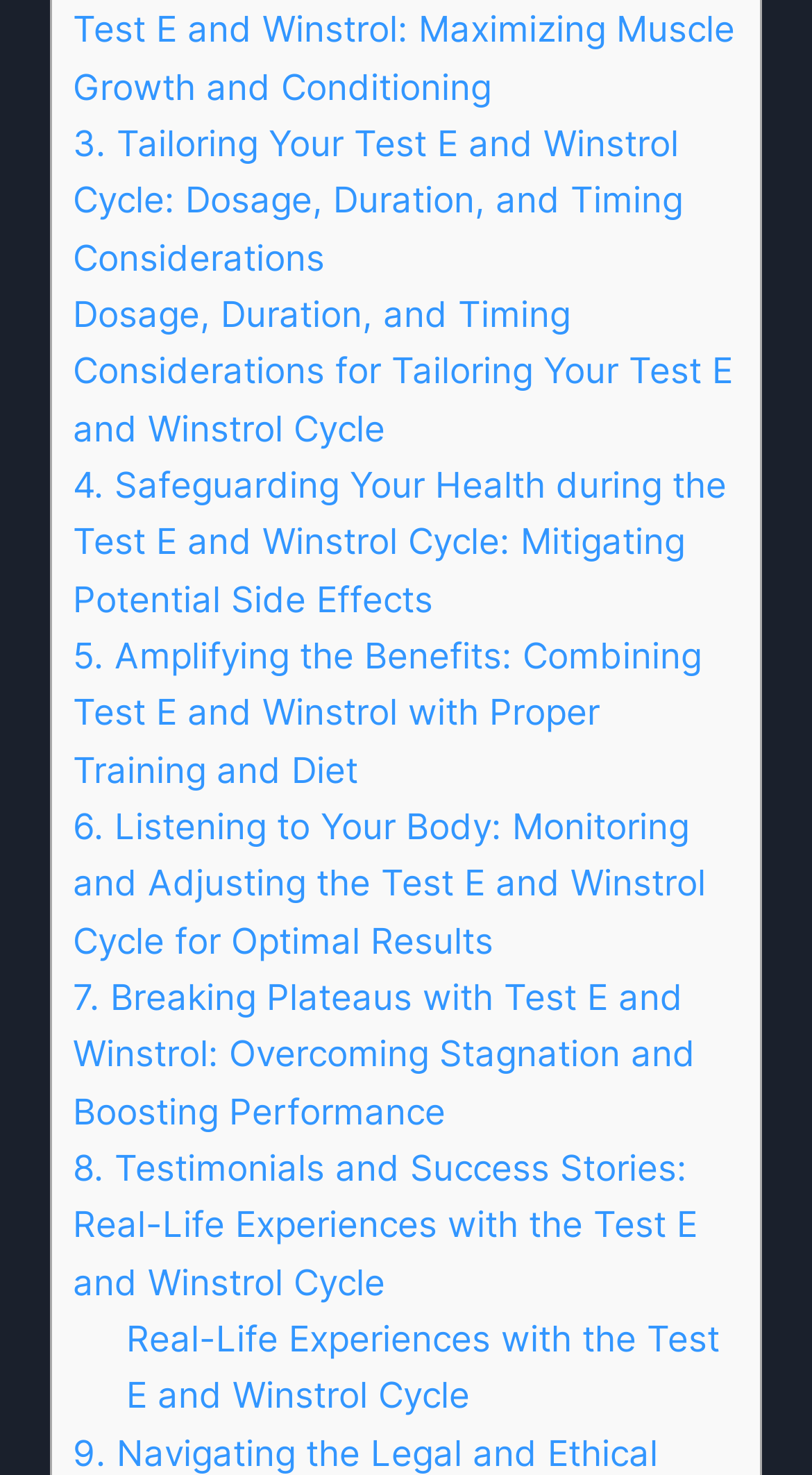Identify the bounding box coordinates of the clickable region required to complete the instruction: "Read about breaking plateaus with Test E and Winstrol". The coordinates should be given as four float numbers within the range of 0 and 1, i.e., [left, top, right, bottom].

[0.09, 0.661, 0.856, 0.768]